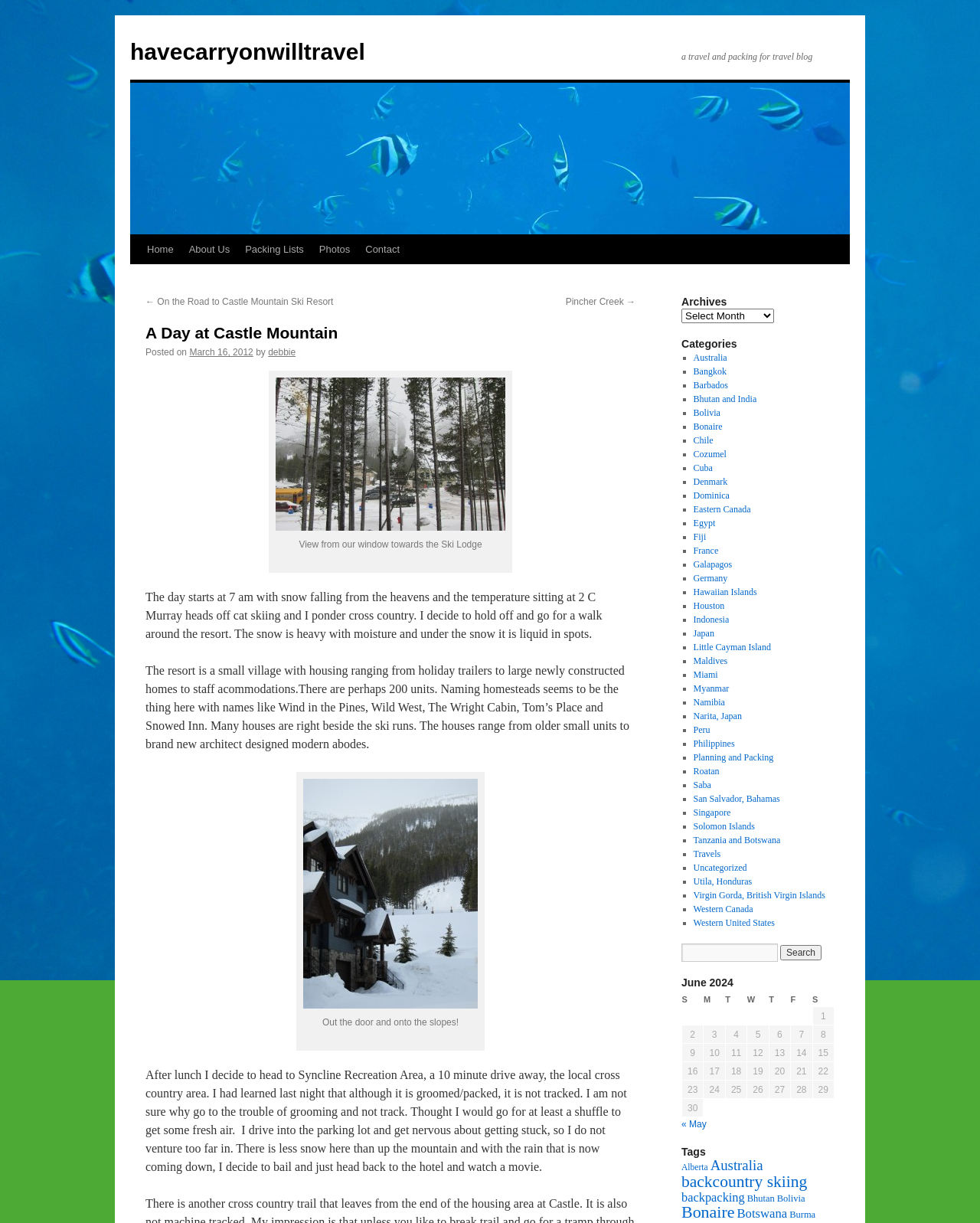Identify the bounding box coordinates of the region I need to click to complete this instruction: "Click on the 'Home' link".

[0.142, 0.192, 0.185, 0.216]